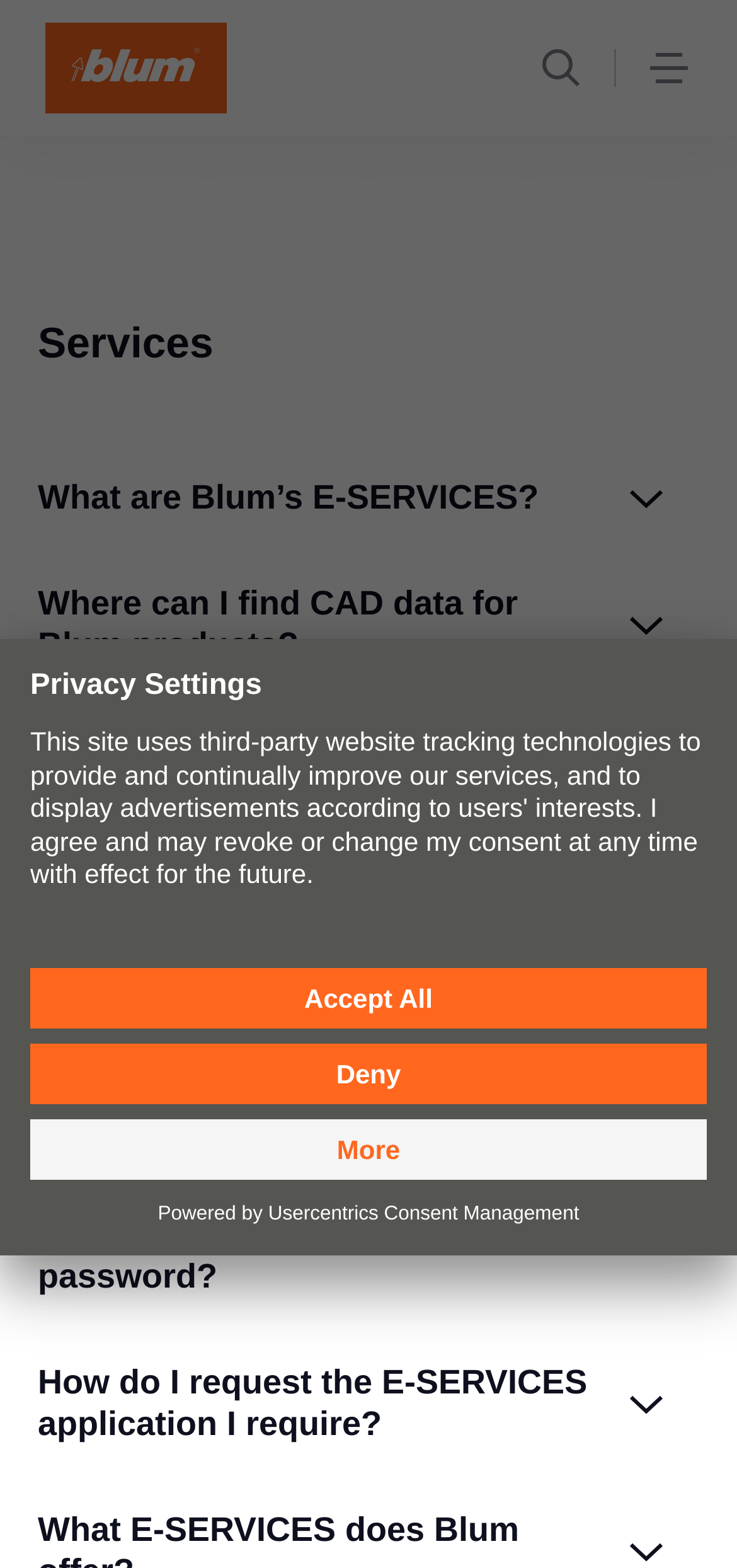Carefully examine the image and provide an in-depth answer to the question: What is the purpose of the DYNALOG interfaces?

The DYNALOG interfaces are used to provide interfaces with CAD/CAM, which is mentioned in the section 'How do the DYNALOG interfaces work?' and also in the link 'CAD/CAM interface'.